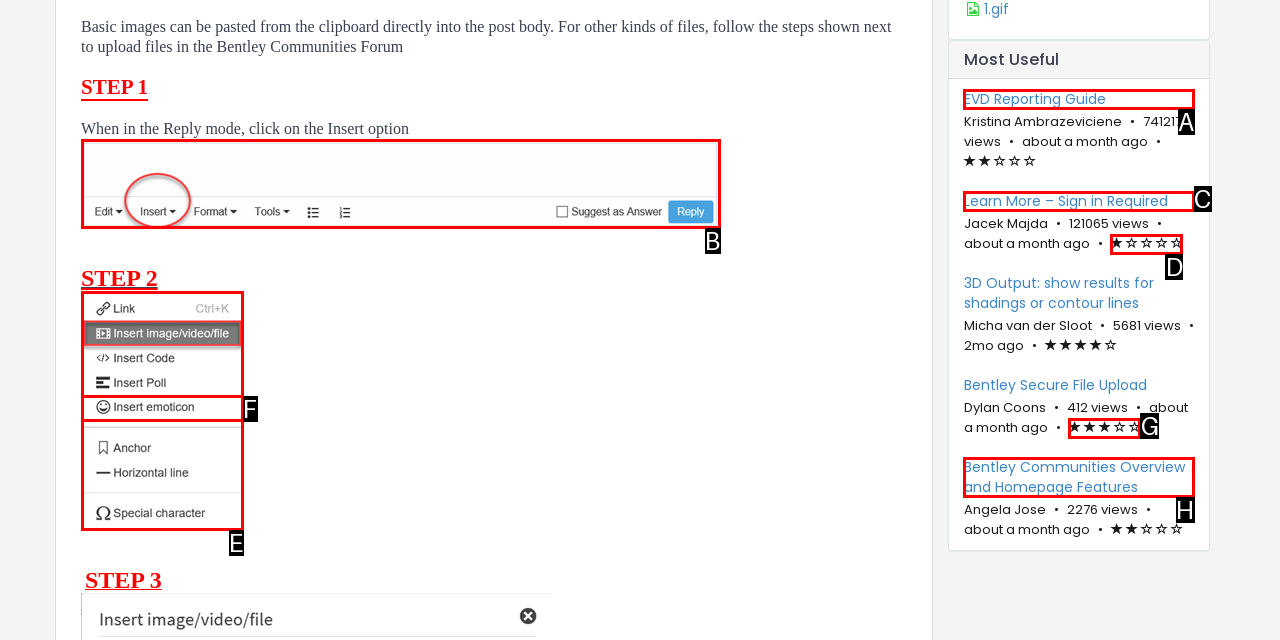Tell me the letter of the option that corresponds to the description: EVD Reporting Guide
Answer using the letter from the given choices directly.

A